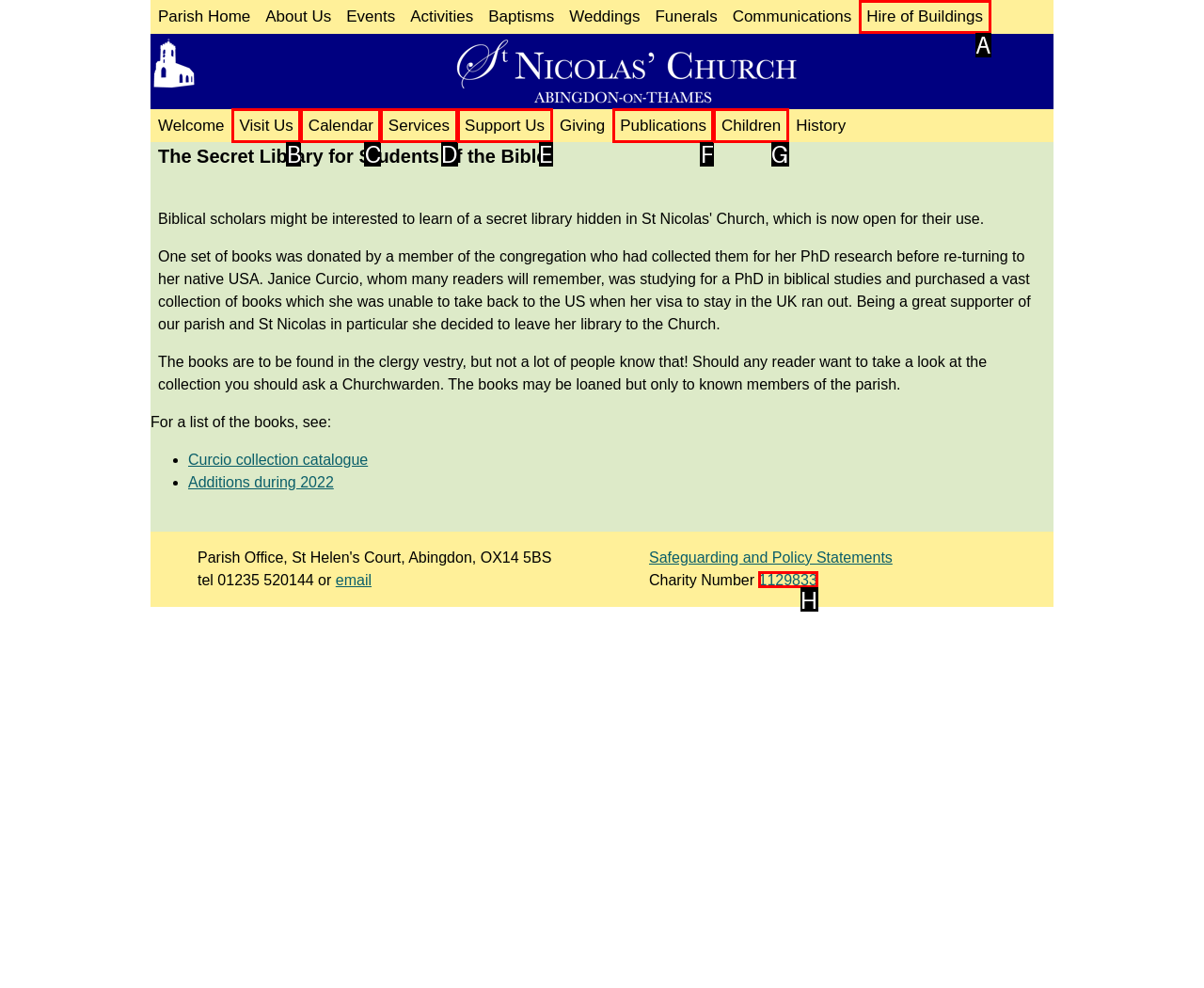Pick the right letter to click to achieve the task: Check the Charity Number
Answer with the letter of the correct option directly.

H